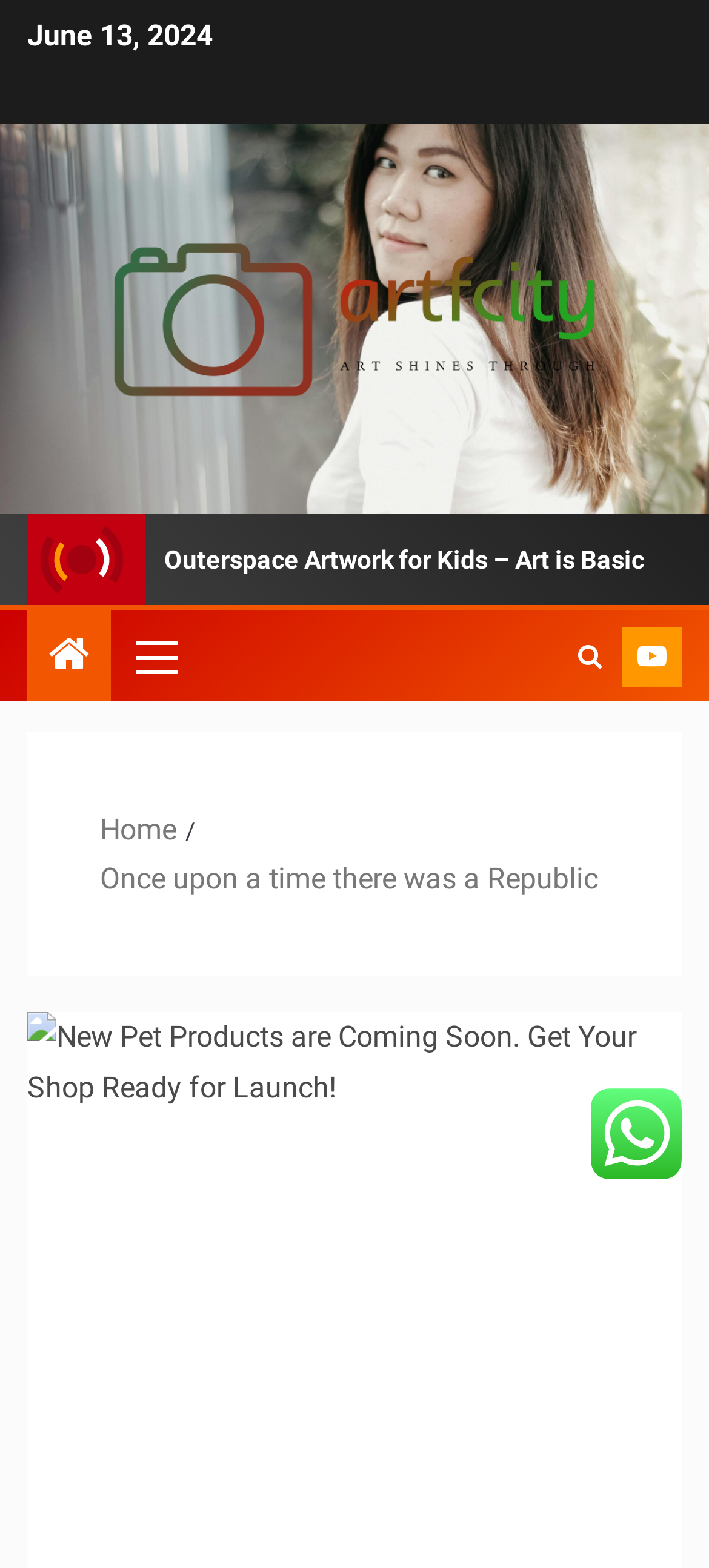Summarize the webpage with a detailed and informative caption.

The webpage appears to be an article or blog post from artfcity, with a title "Once upon a time there was a Republic". At the top left, there is a date "June 13, 2024" displayed. Below the date, there is a link to artfcity, accompanied by an image of the artfcity logo. 

To the right of the artfcity link, there is an image with a caption "Dourone Paints “The Internet” in Aix-en-Provence". 

In the middle of the page, there is a primary menu with a link to an unspecified location. Below the primary menu, there are three links, one with a search icon, one with a Facebook icon, and one with a Twitter icon, all aligned horizontally.

Further down the page, there is a navigation section labeled "Breadcrumbs", which contains two links: "Home" and "Once upon a time there was a Republic". 

At the bottom right of the page, there is an image, but its content is not specified.